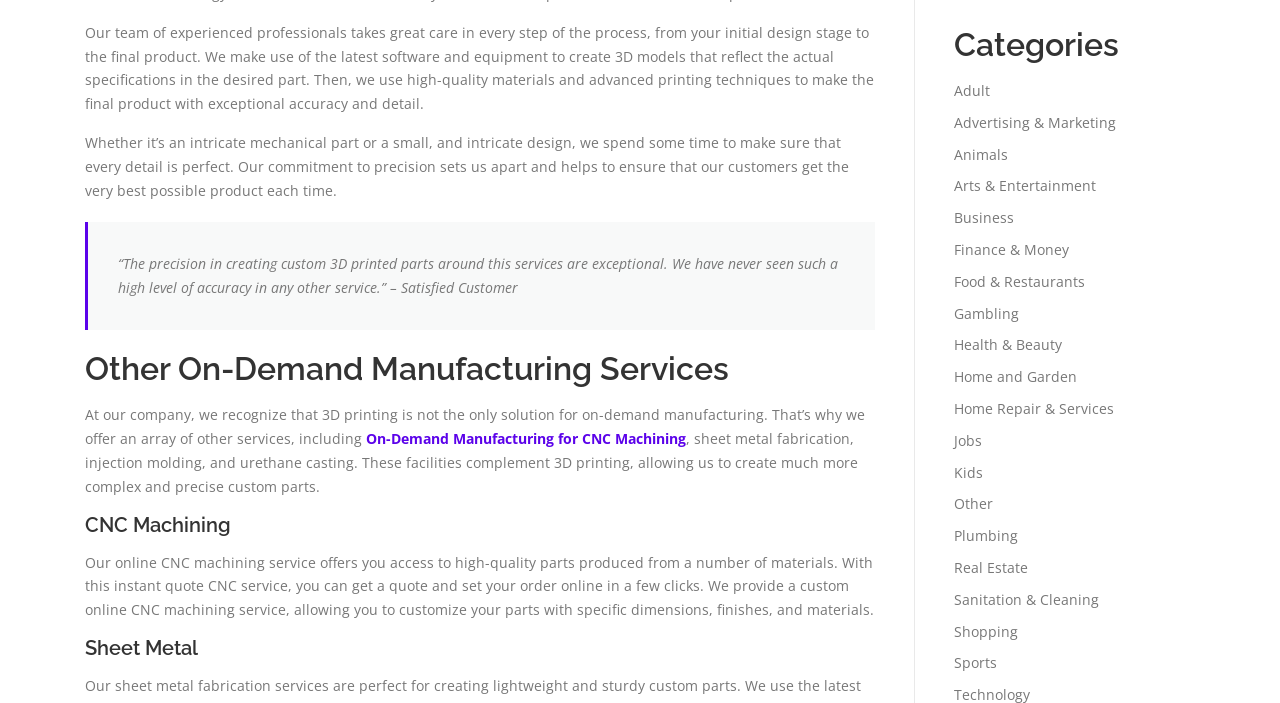Respond with a single word or phrase:
What other on-demand manufacturing services are offered?

CNC Machining, Sheet Metal, etc.